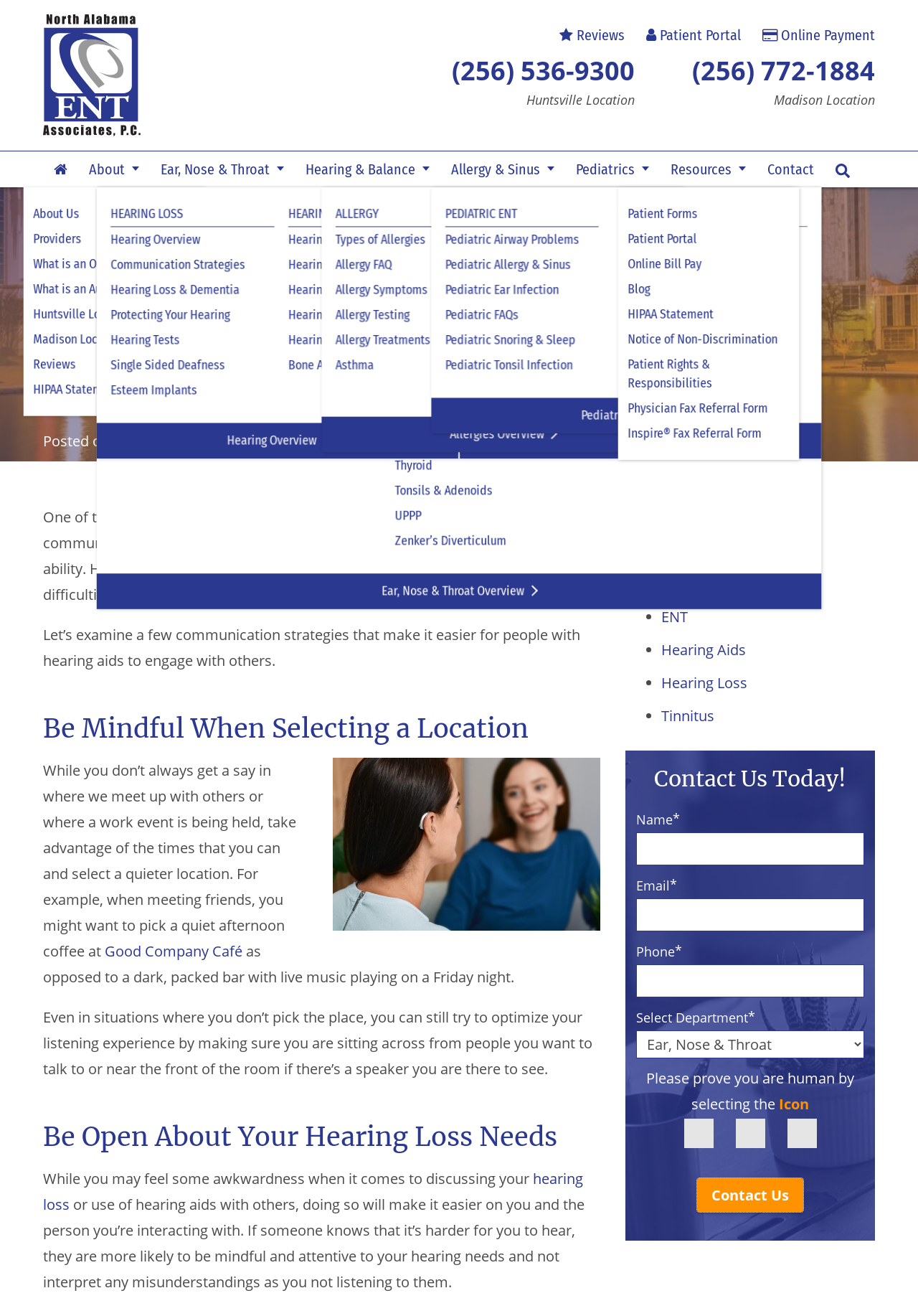Determine the coordinates of the bounding box that should be clicked to complete the instruction: "Call Huntsville Location". The coordinates should be represented by four float numbers between 0 and 1: [left, top, right, bottom].

[0.573, 0.069, 0.691, 0.082]